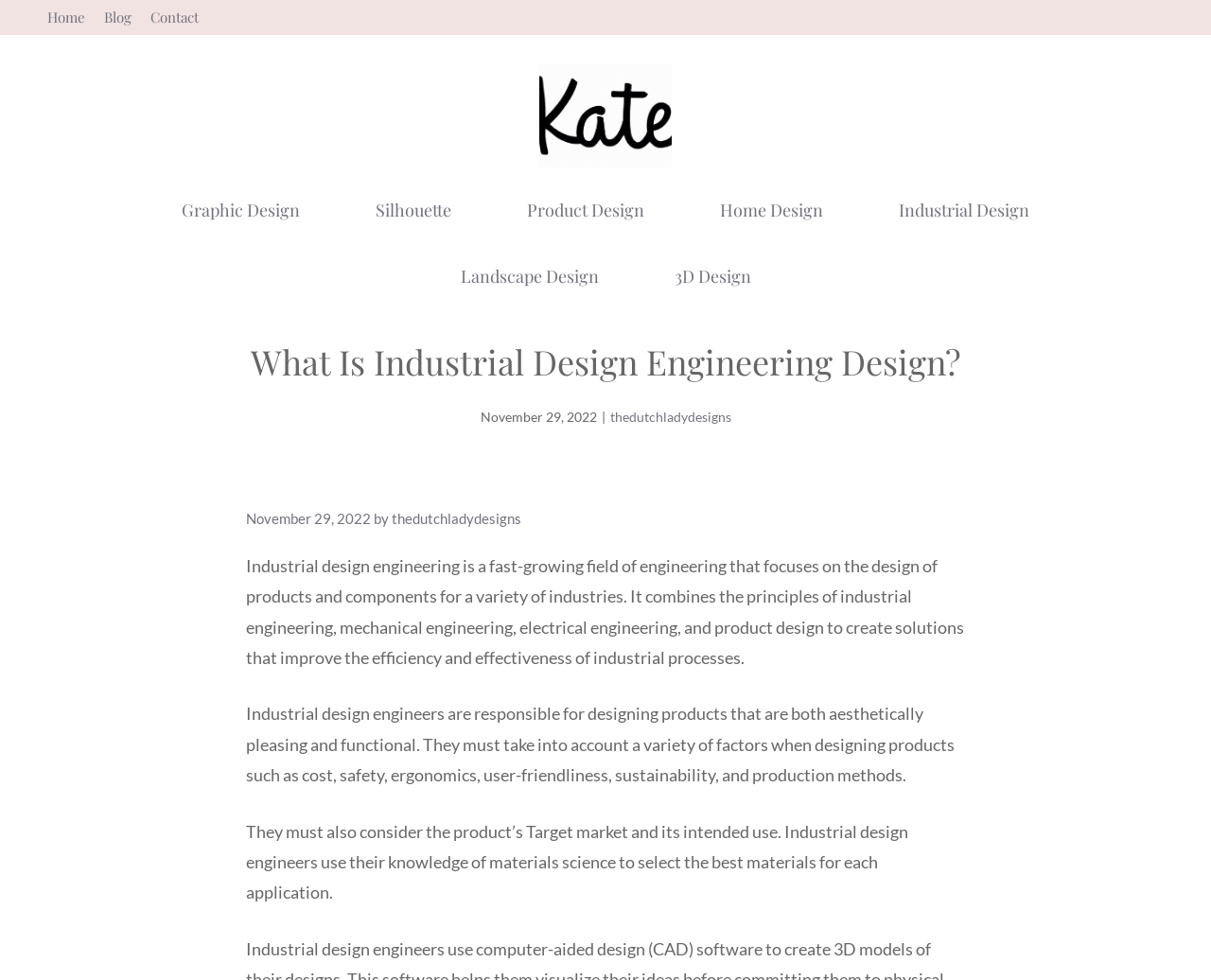Pinpoint the bounding box coordinates of the clickable element needed to complete the instruction: "go to home page". The coordinates should be provided as four float numbers between 0 and 1: [left, top, right, bottom].

[0.039, 0.008, 0.07, 0.027]